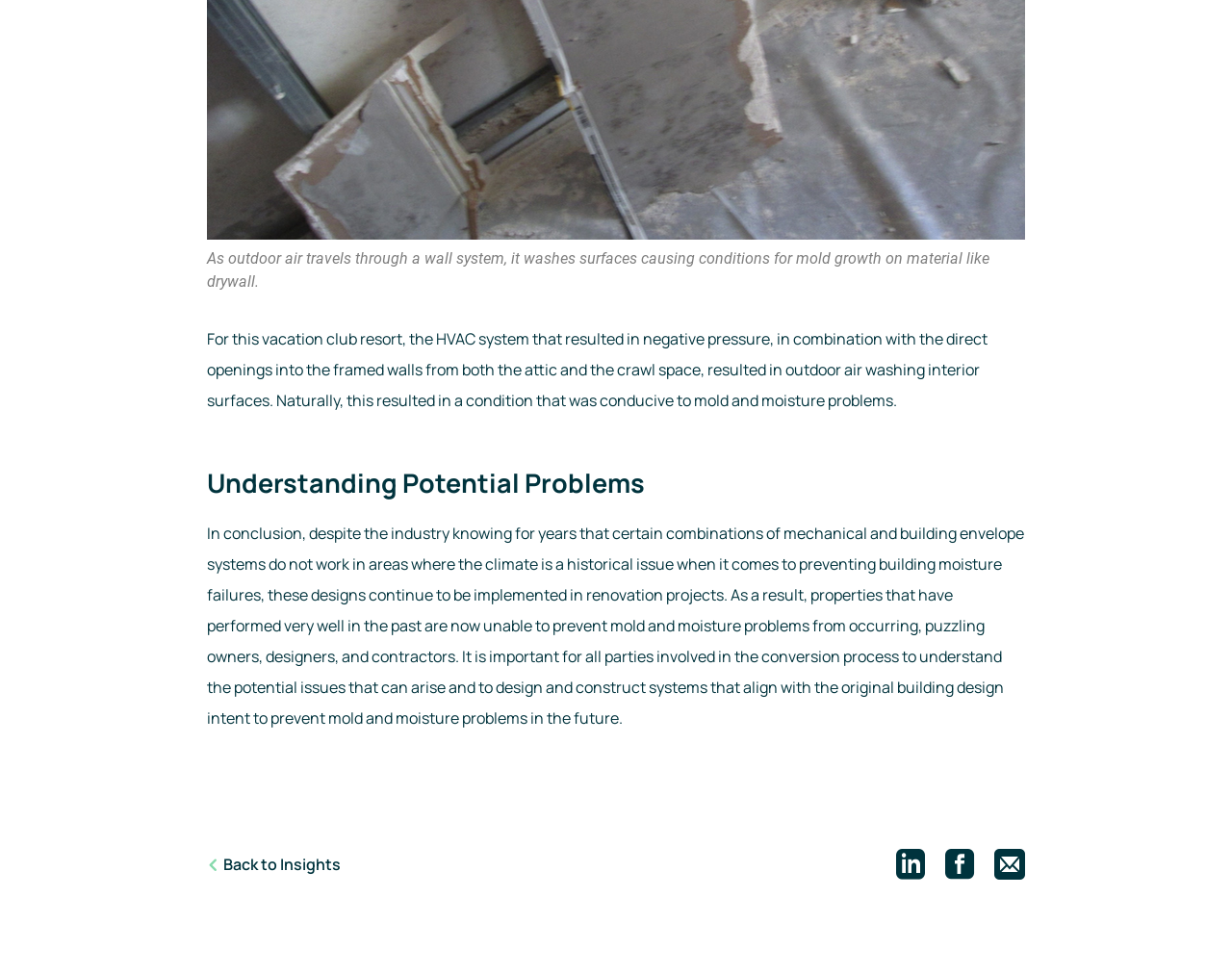Utilize the details in the image to thoroughly answer the following question: What is the main topic of this webpage?

The main topic of this webpage is about mold and moisture problems, which can be inferred from the text content, especially the first paragraph that talks about how outdoor air travels through a wall system, causing conditions for mold growth on material like drywall.